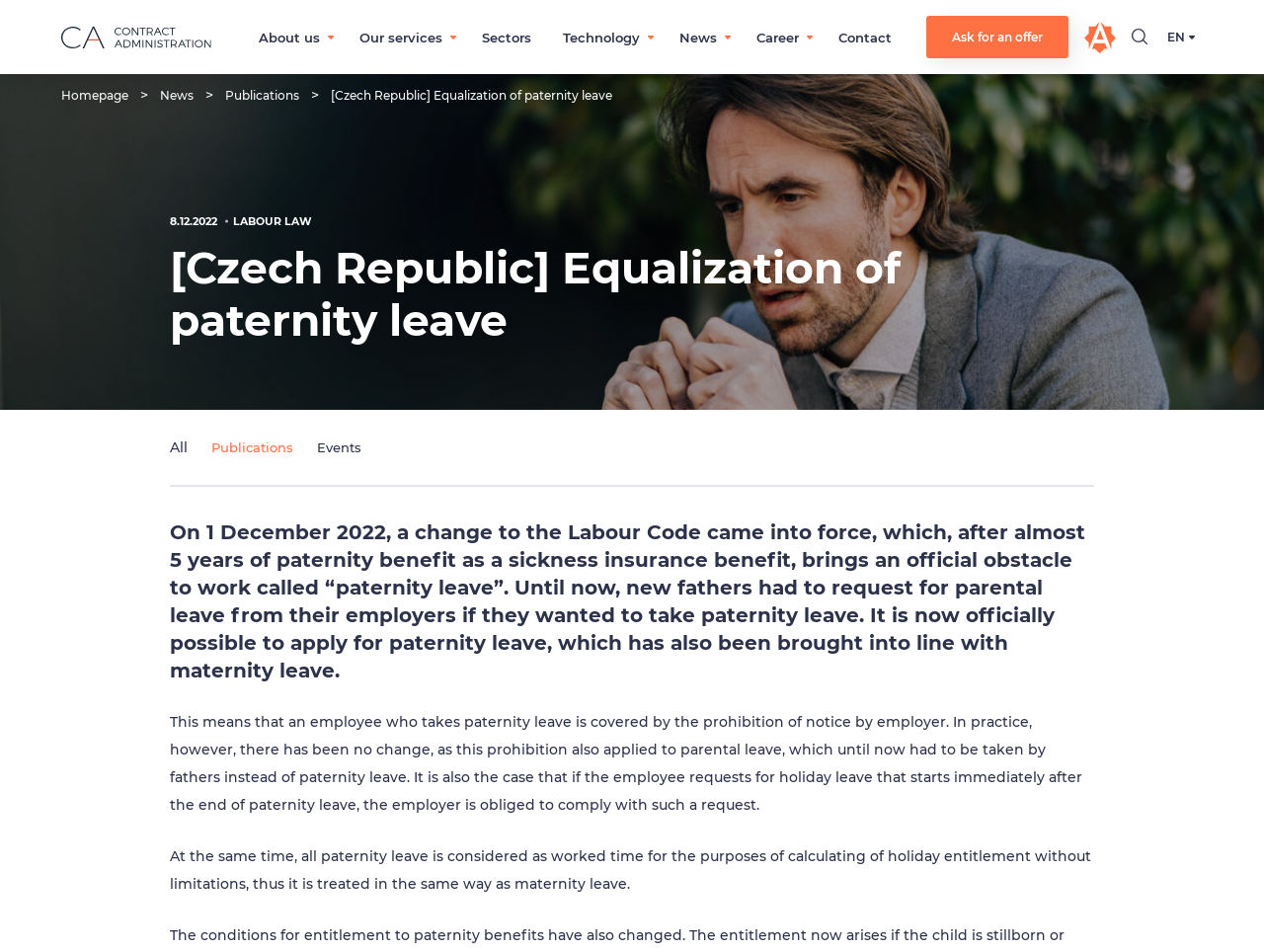Illustrate the webpage with a detailed description.

The webpage is about the equalization of paternity leave in the Czech Republic. At the top left corner, there is a logo of Contract Administration, accompanied by a link to the homepage. Next to it, there are several links to different sections of the website, including "About us", "Our services", "Sectors", "Technology", "News", "Career", and "Contact". 

On the top right corner, there is a link to "Ask for an offer" and a button with an image. Below it, there is a language selection option with the text "EN". 

In the main content area, there is a heading that reads "[Czech Republic] Equalization of paternity leave". Below it, there are three links to "Homepage", "News", and "Publications". On the right side of these links, there is a date "8.12.2022" and a category label "LABOUR LAW". 

The main article starts below these elements, with a heading that spans across the entire width of the content area. The article discusses the changes to the Labour Code, which introduces an official obstacle to work called "paternity leave". The text explains the implications of this change, including the prohibition of notice by employer and the calculation of holiday entitlement. The article is divided into three paragraphs, with a horizontal separator line in between.